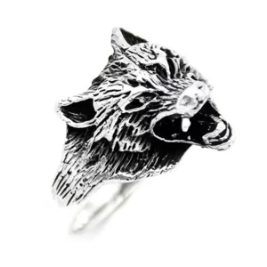What does the wolf's expression symbolize?
Could you please answer the question thoroughly and with as much detail as possible?

According to the caption, the wolf's 'fierce expression adds character, symbolizing strength and loyalty', indicating the symbolic meaning behind the wolf's expression.